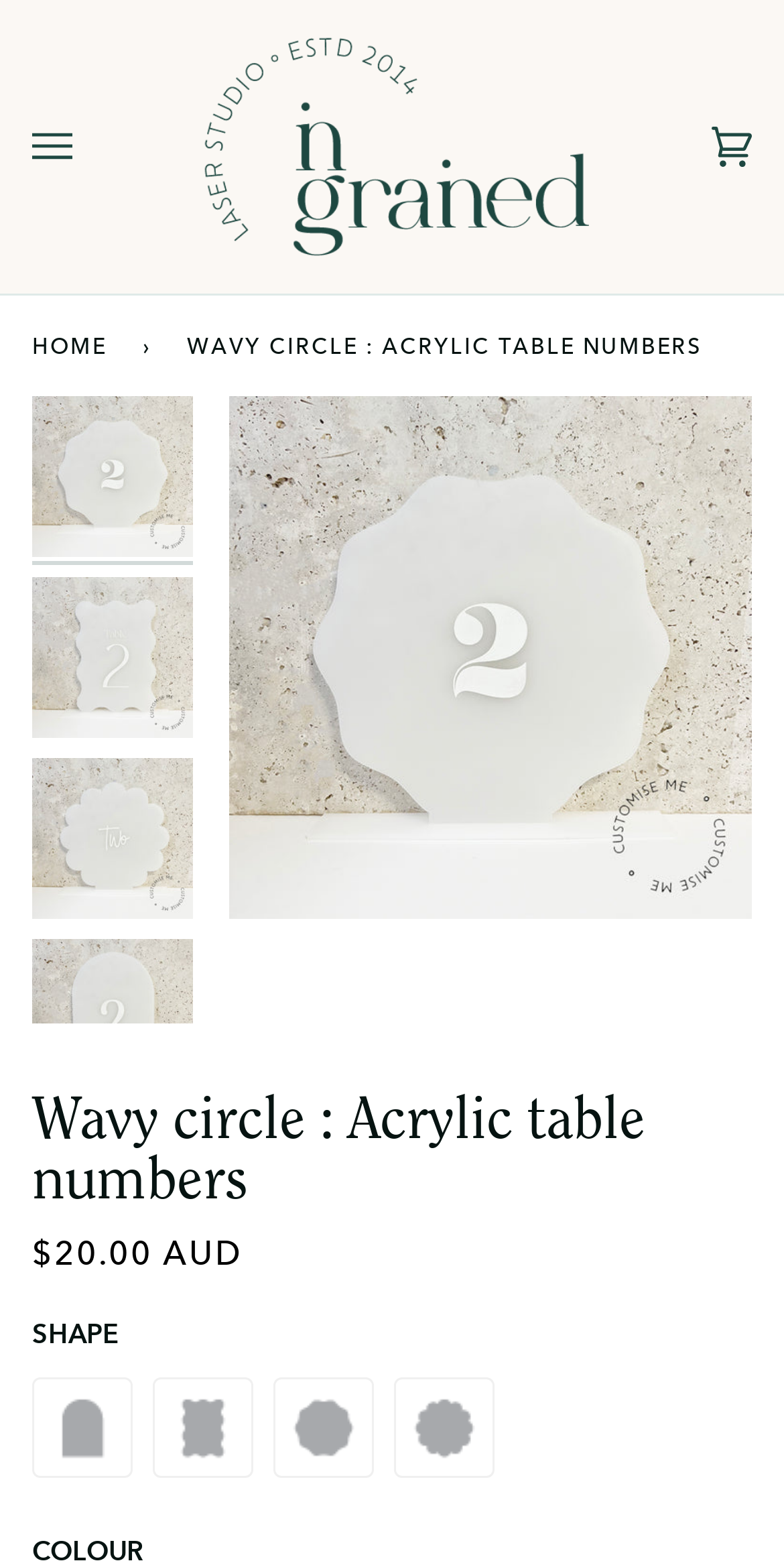Give a one-word or short-phrase answer to the following question: 
What is the current number of items in the cart?

0